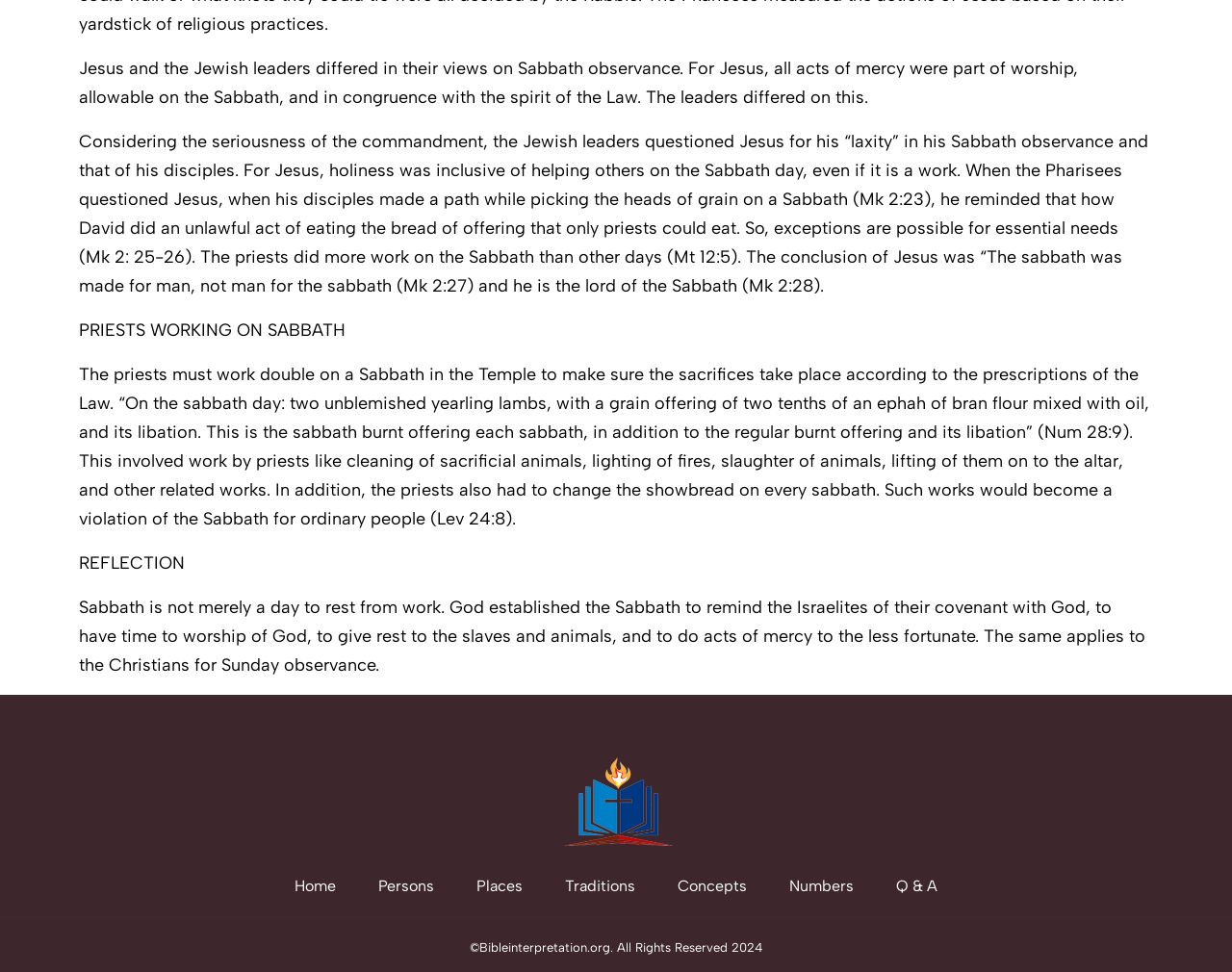Find the bounding box of the web element that fits this description: "Q & A".

[0.727, 0.902, 0.761, 0.921]